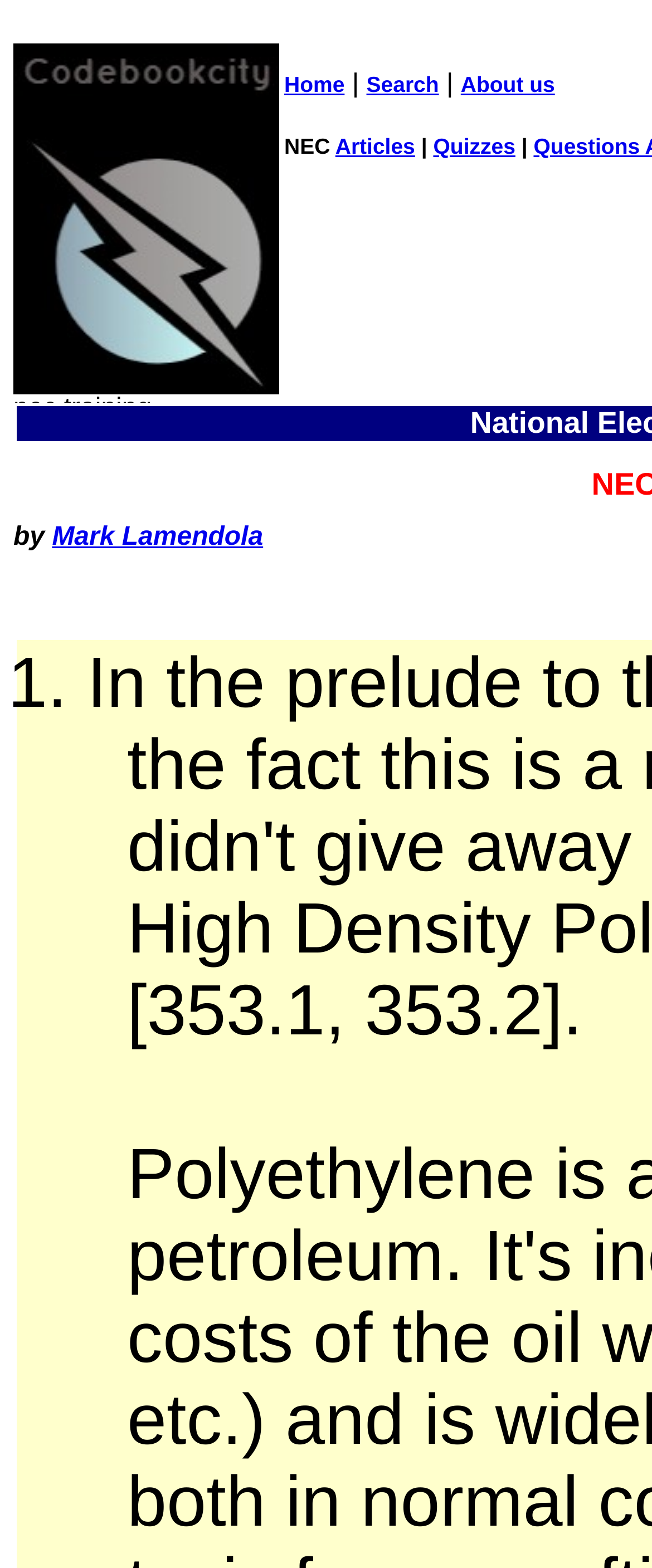From the webpage screenshot, predict the bounding box coordinates (top-left x, top-left y, bottom-right x, bottom-right y) for the UI element described here: About us

[0.707, 0.046, 0.851, 0.062]